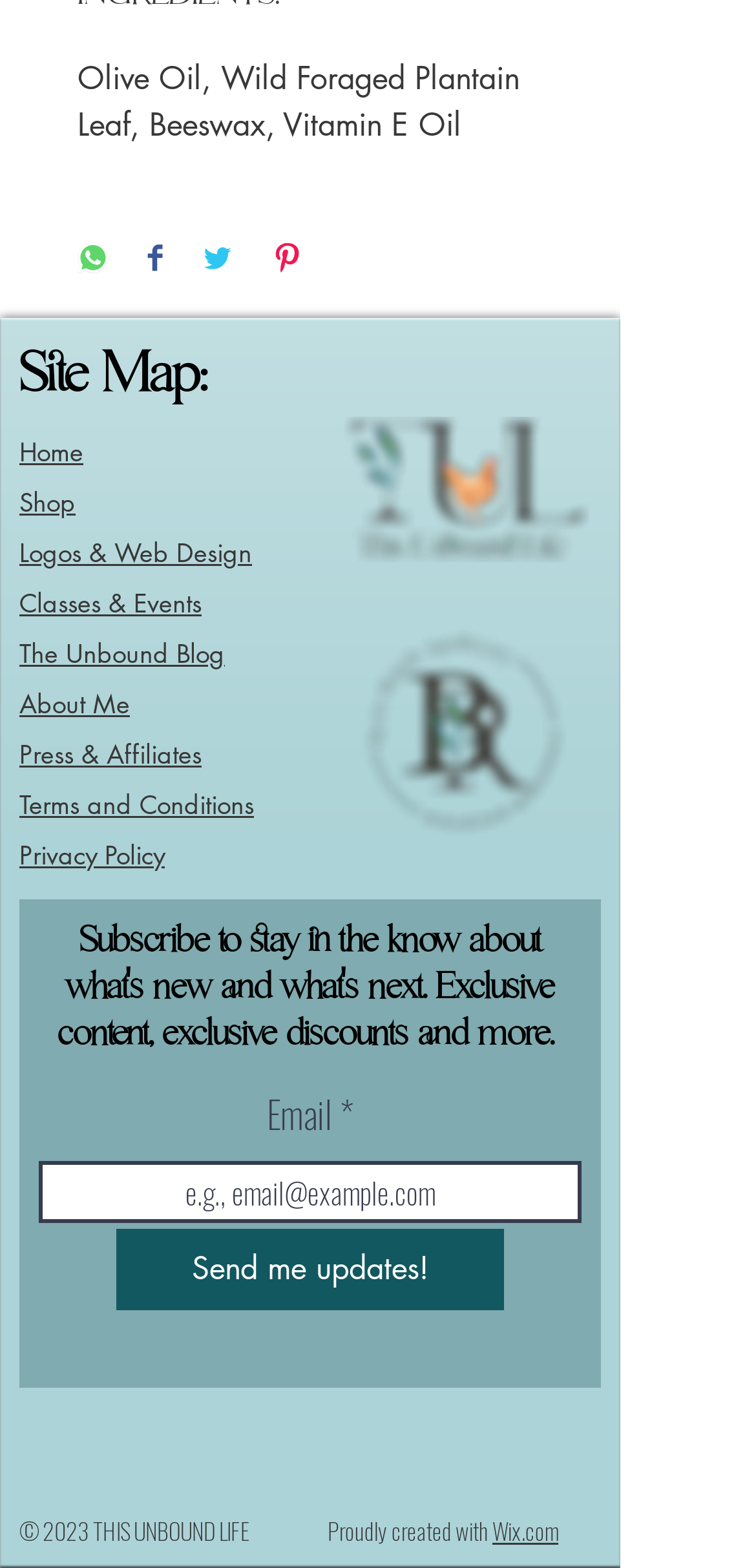What is the website's copyright year?
Identify the answer in the screenshot and reply with a single word or phrase.

2023